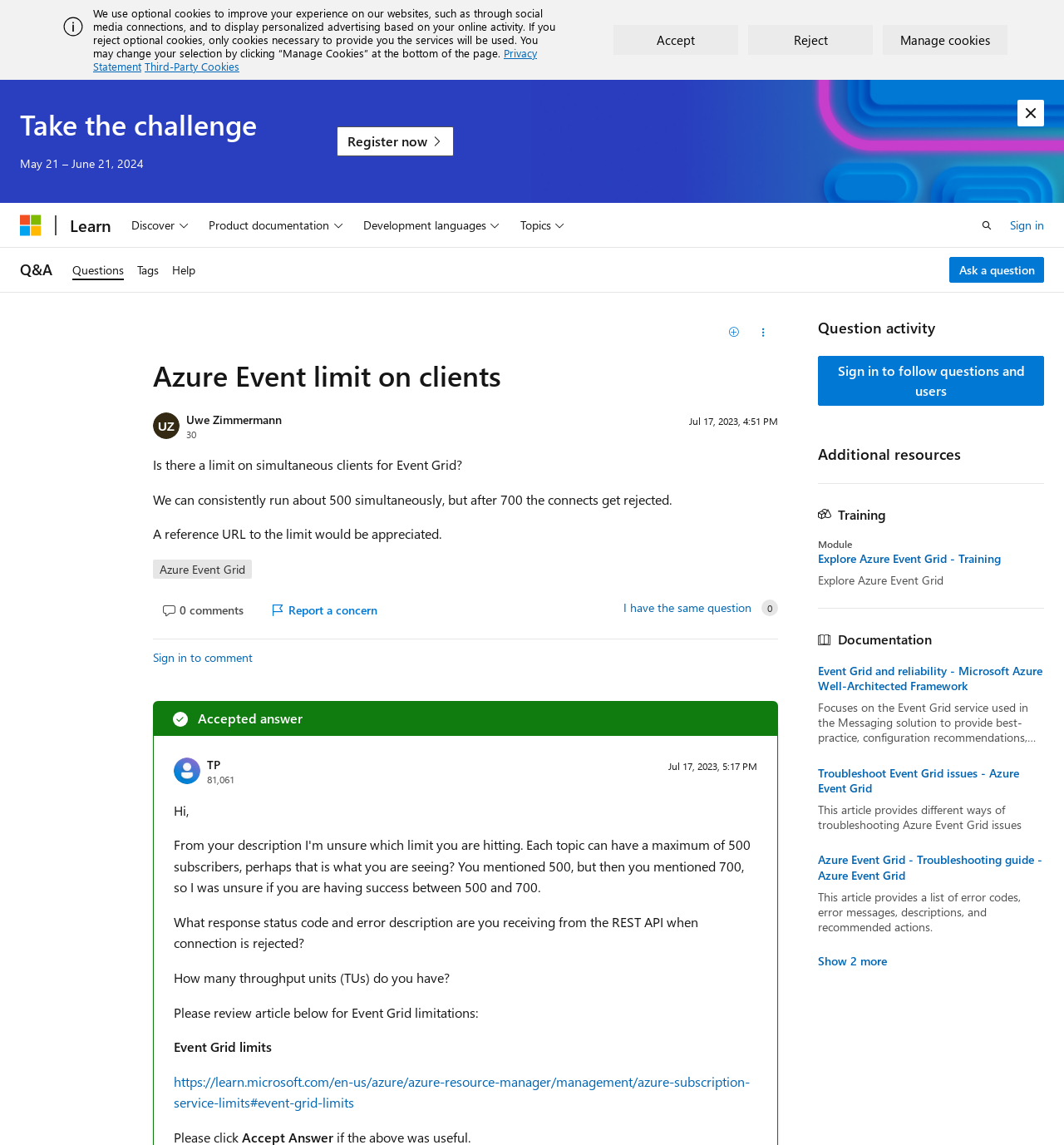Please specify the bounding box coordinates of the area that should be clicked to accomplish the following instruction: "View question activity". The coordinates should consist of four float numbers between 0 and 1, i.e., [left, top, right, bottom].

[0.769, 0.279, 0.981, 0.294]